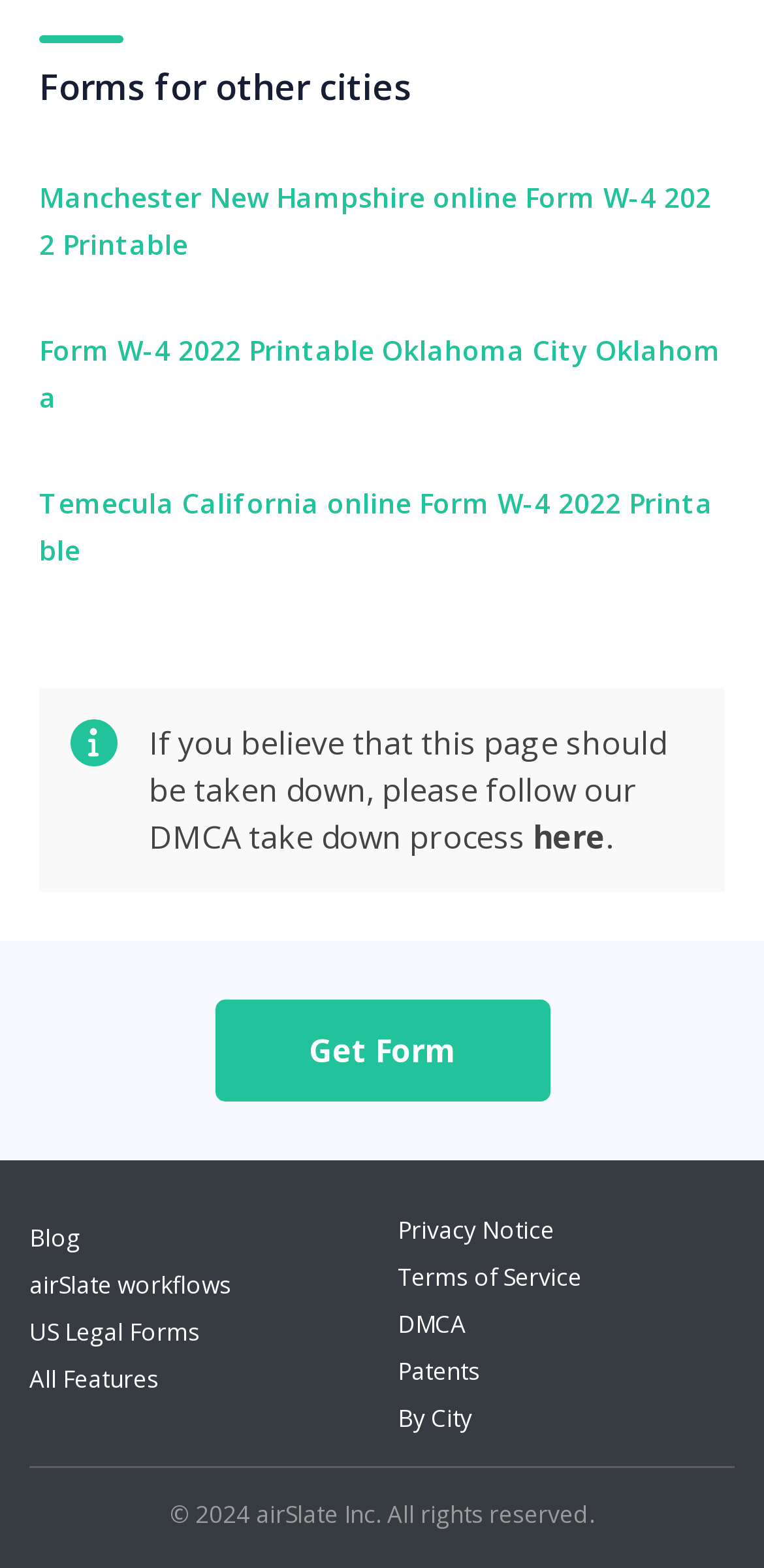Locate the bounding box for the described UI element: "DMCA". Ensure the coordinates are four float numbers between 0 and 1, formatted as [left, top, right, bottom].

[0.521, 0.834, 0.61, 0.856]